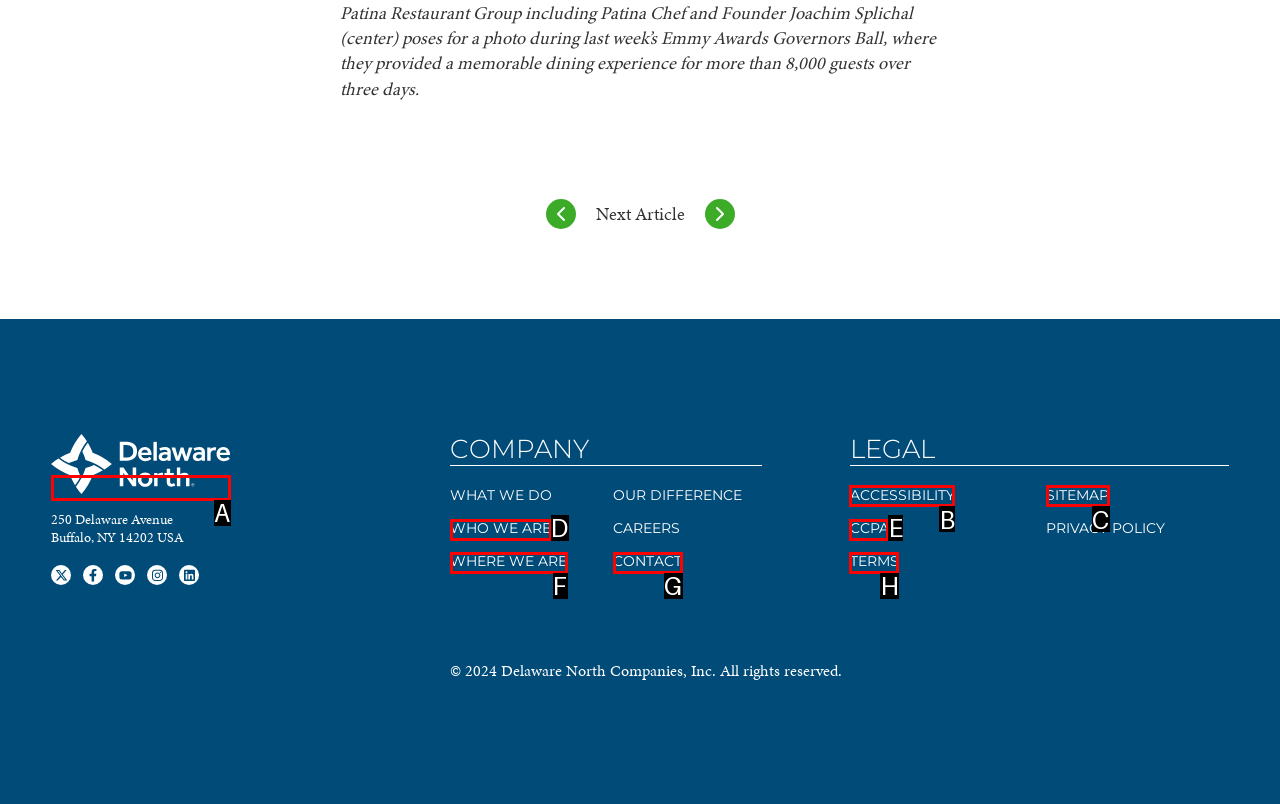Choose the letter that best represents the description: parent_node: 250 Delaware Avenue. Answer with the letter of the selected choice directly.

A